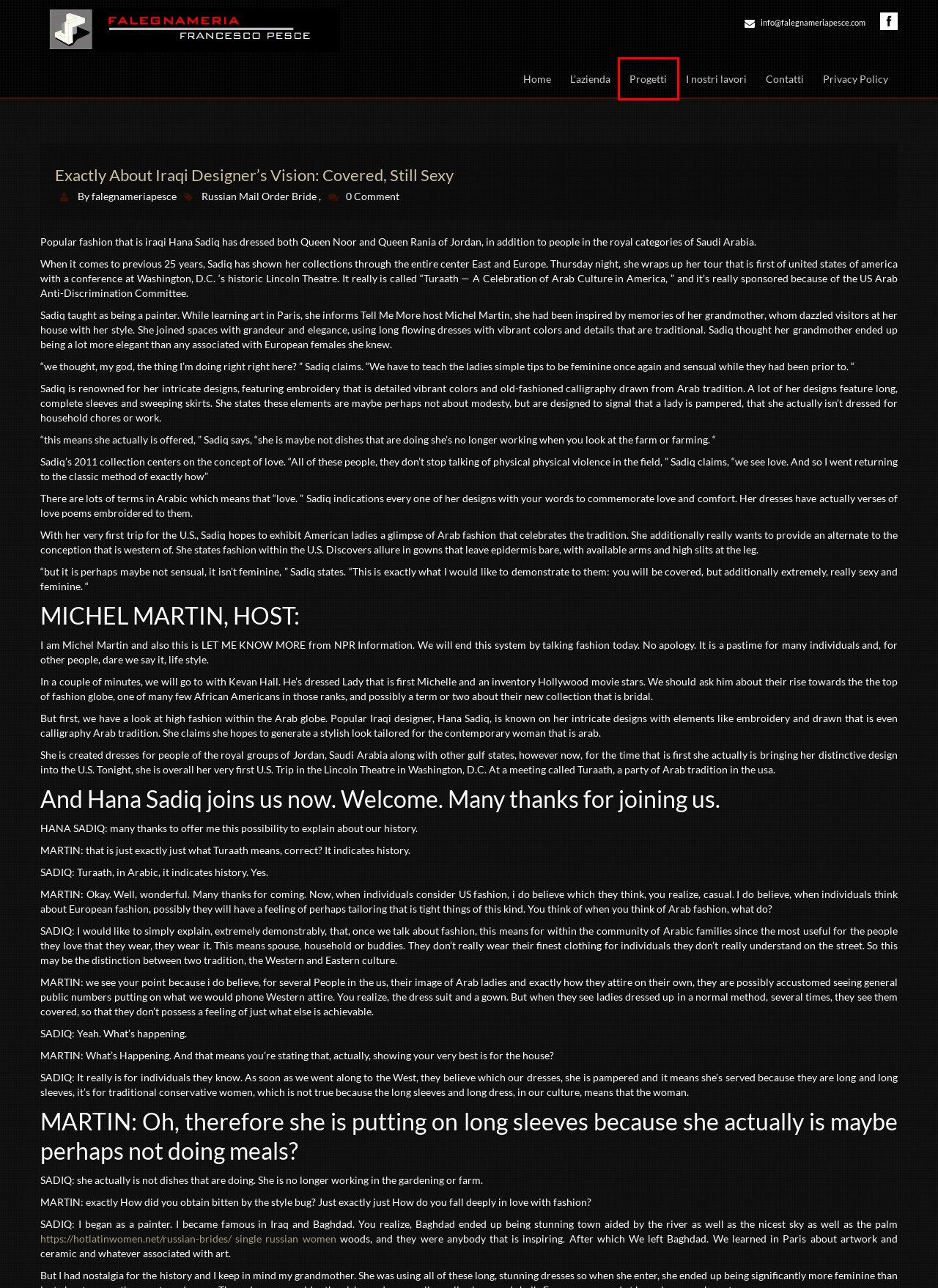Observe the provided screenshot of a webpage that has a red rectangle bounding box. Determine the webpage description that best matches the new webpage after clicking the element inside the red bounding box. Here are the candidates:
A. Falegnameria Pesce » Privacy Policy
B. Falegnameria Pesce » I nostri lavori
C. Falegnameria Pesce » Contatti
D. Falegnameria Pesce
E. Falegnameria Pesce » Progetti
F. Falegnameria Pesce » L’azienda
G. Accedi ‹ Falegnameria Pesce — WordPress
H. Falegnameria Pesce » Russian Mail Order Bride

E